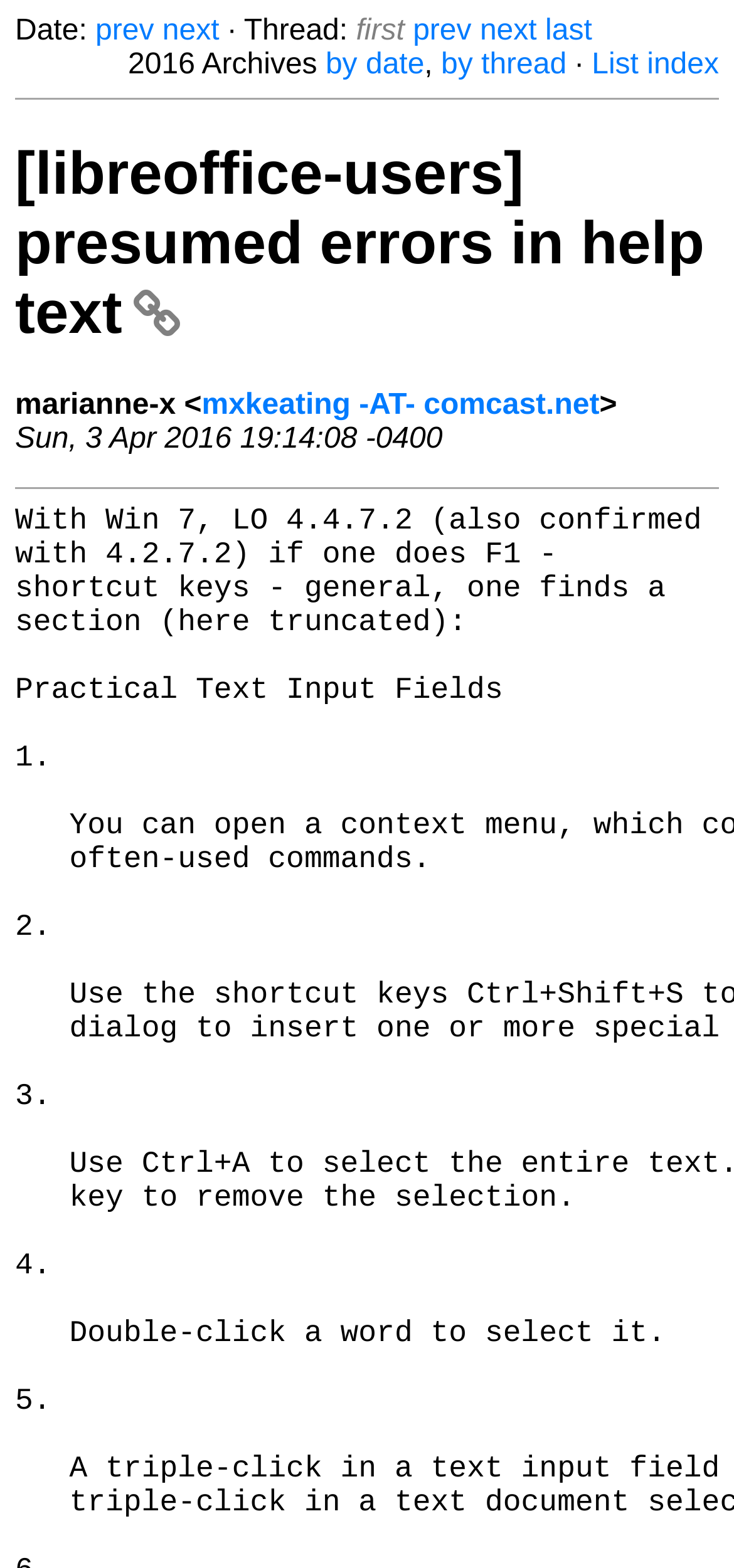Please find the bounding box coordinates of the element that needs to be clicked to perform the following instruction: "Go to Home page". The bounding box coordinates should be four float numbers between 0 and 1, represented as [left, top, right, bottom].

None